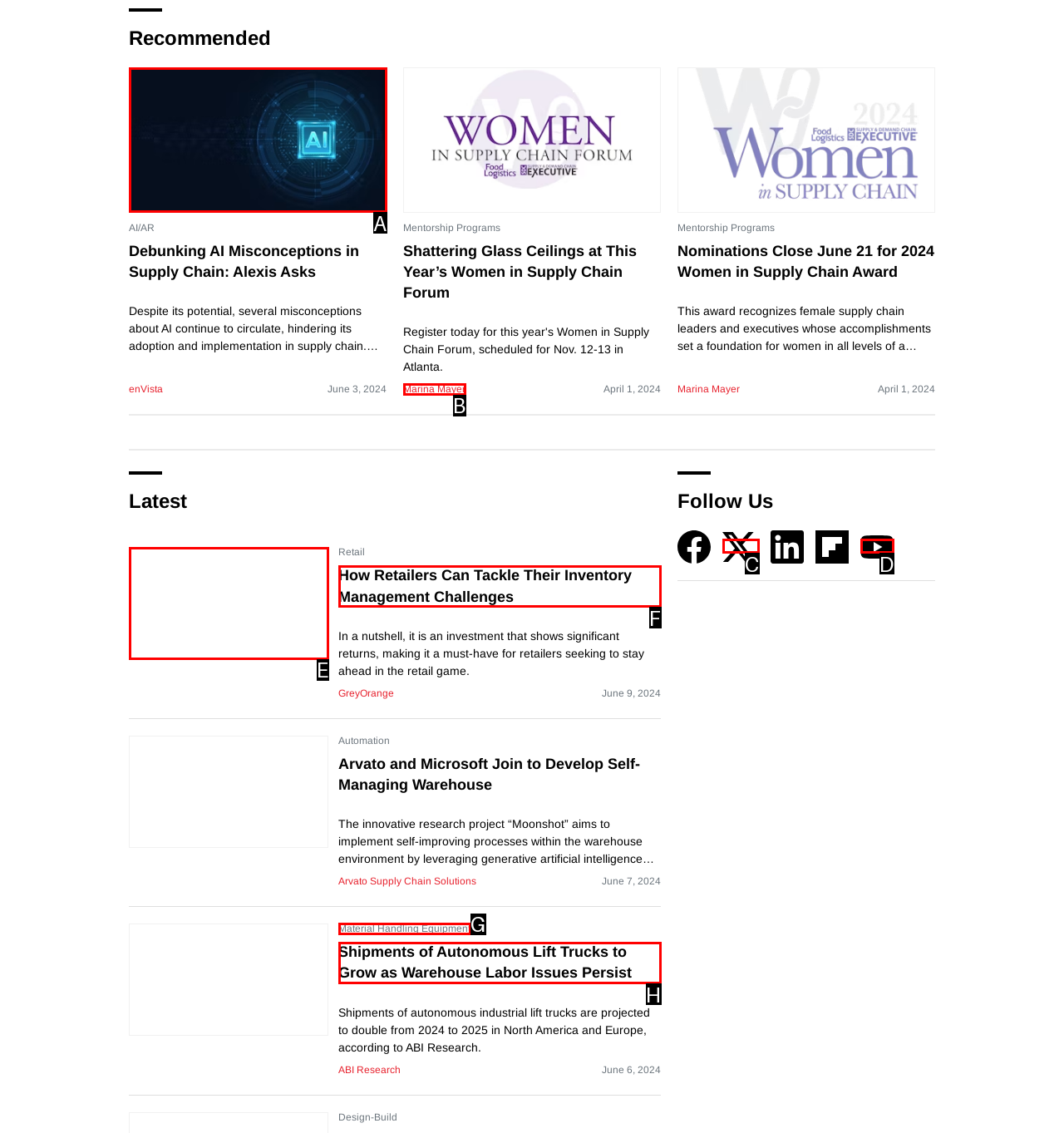Choose the HTML element that aligns with the description: Twitter X icon. Indicate your choice by stating the letter.

C